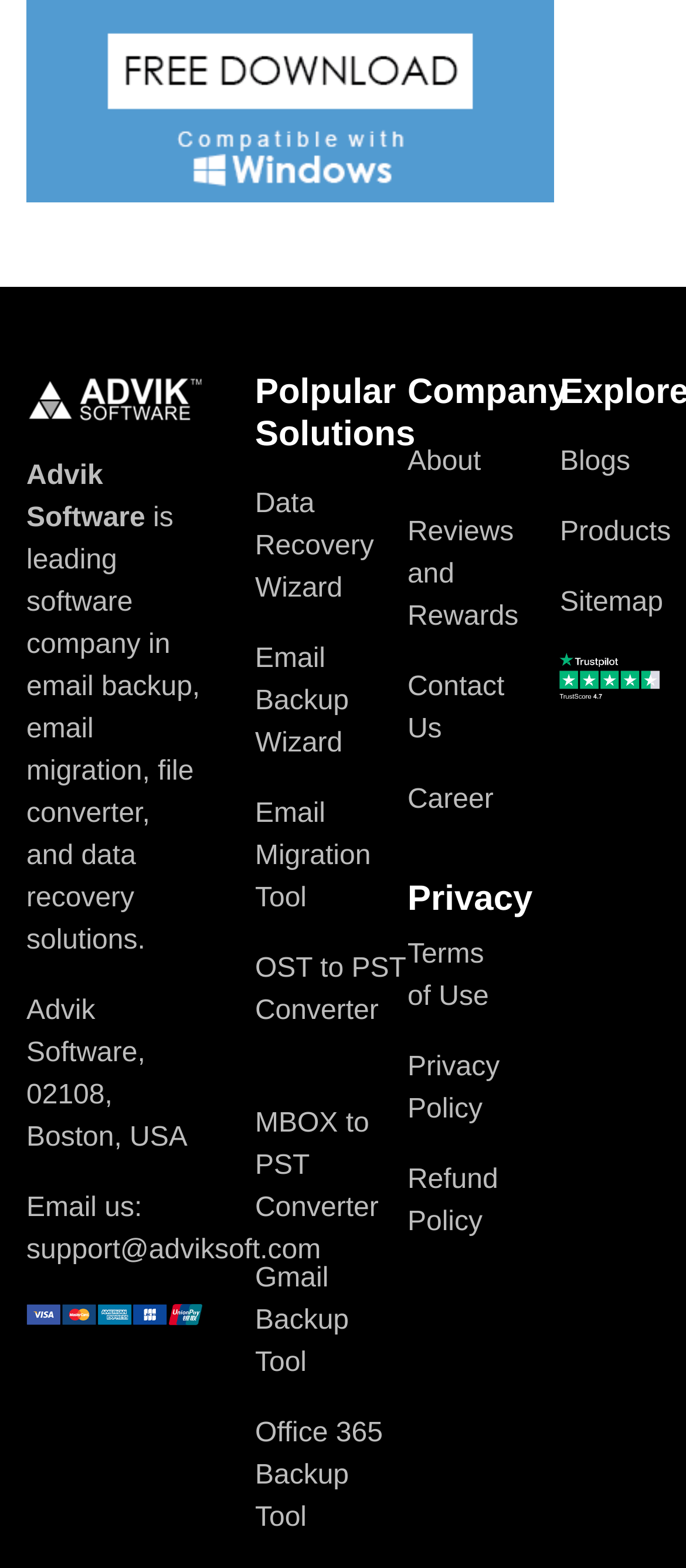What is the 'Data Recovery Wizard' for?
Based on the screenshot, provide a one-word or short-phrase response.

Data recovery